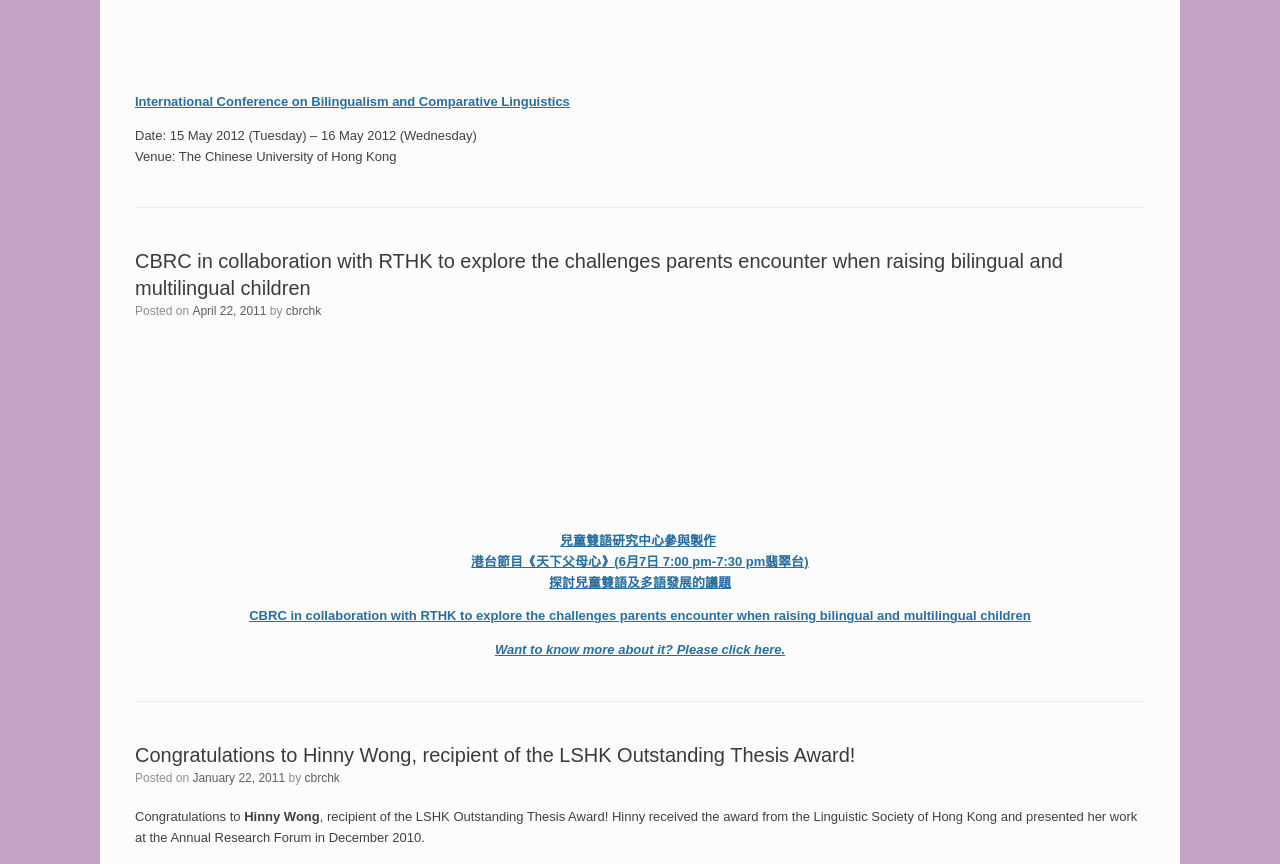Refer to the image and answer the question with as much detail as possible: What is the venue of the International Conference on Bilingualism and Comparative Linguistics?

I found the venue by looking at the StaticText element with the text 'Venue: The Chinese University of Hong Kong' which is a child of the Root Element.